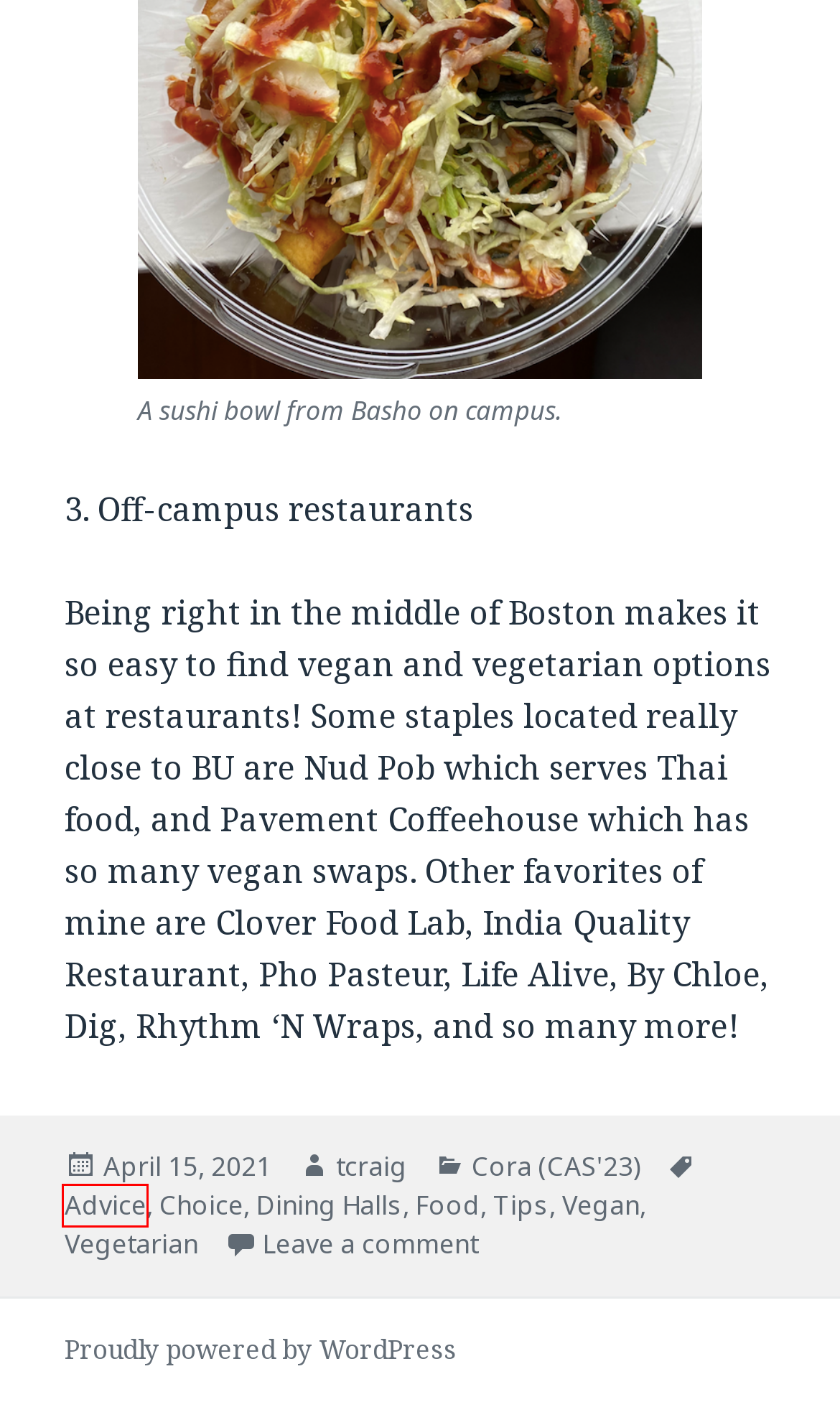Given a screenshot of a webpage featuring a red bounding box, identify the best matching webpage description for the new page after the element within the red box is clicked. Here are the options:
A. Food – Kilachand Ambassadors Blog
B. Dining Halls – Kilachand Ambassadors Blog
C. Vegan – Kilachand Ambassadors Blog
D. Choice – Kilachand Ambassadors Blog
E. tcraig – Kilachand Ambassadors Blog
F. Tips – Kilachand Ambassadors Blog
G. Blog Tool, Publishing Platform, and CMS – WordPress.org
H. Advice – Kilachand Ambassadors Blog

H